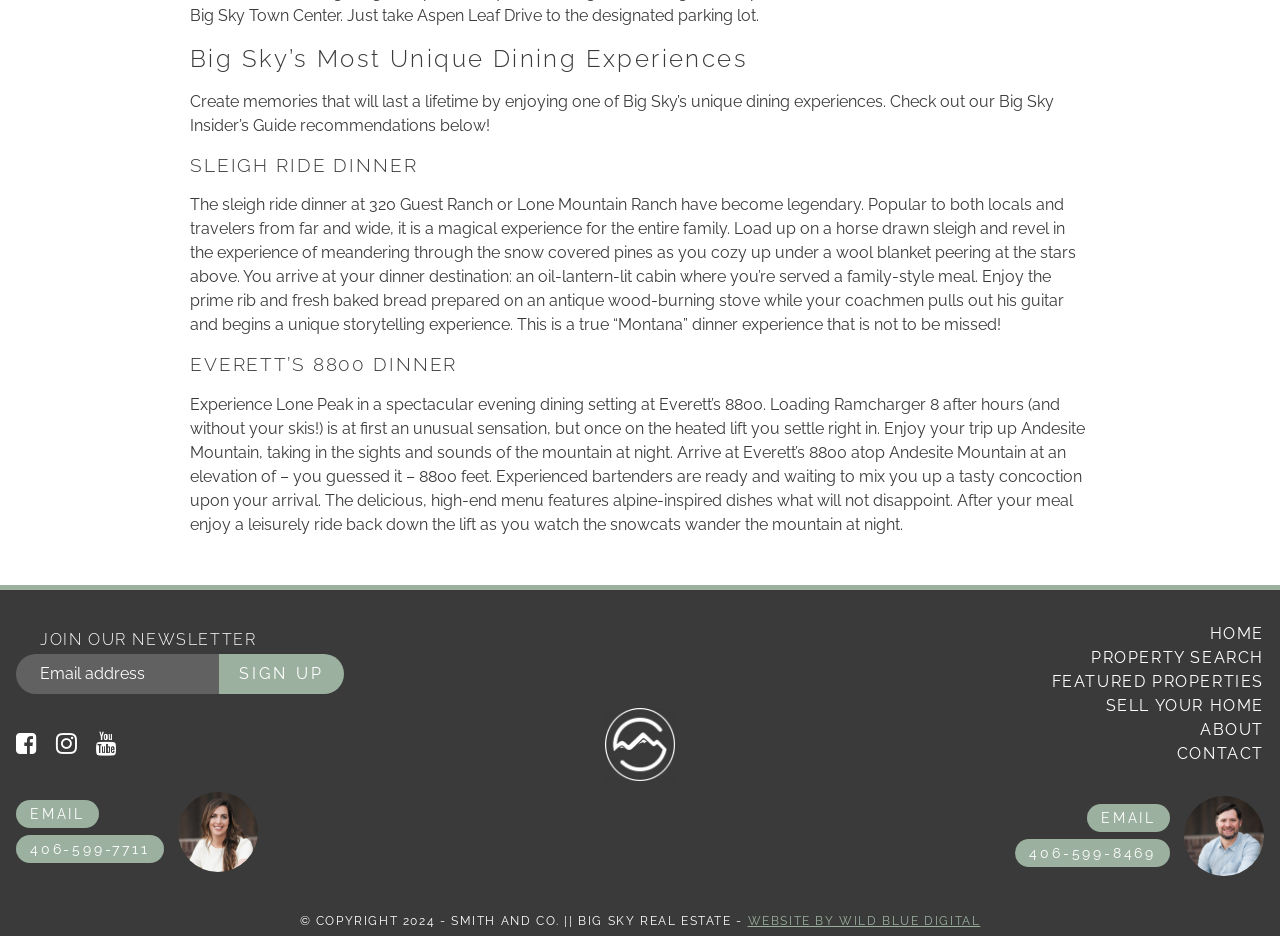What is the elevation of Everett's 8800?
Answer with a single word or short phrase according to what you see in the image.

8800 feet